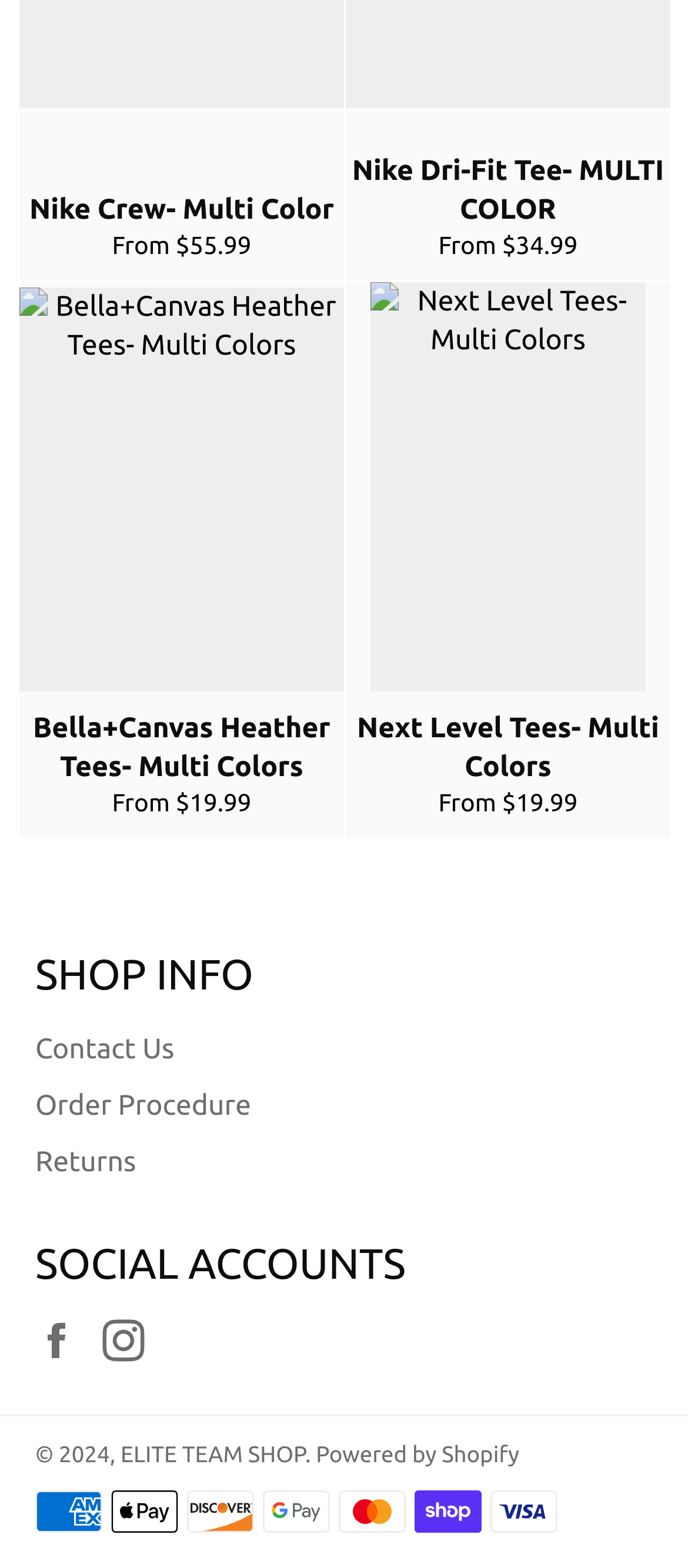What is the company name mentioned at the bottom of the webpage?
Analyze the image and provide a thorough answer to the question.

The company name mentioned at the bottom of the webpage can be found in the link 'Powered by Shopify' which is located at the bottom of the webpage with a bounding box coordinate of [0.459, 0.92, 0.755, 0.936].